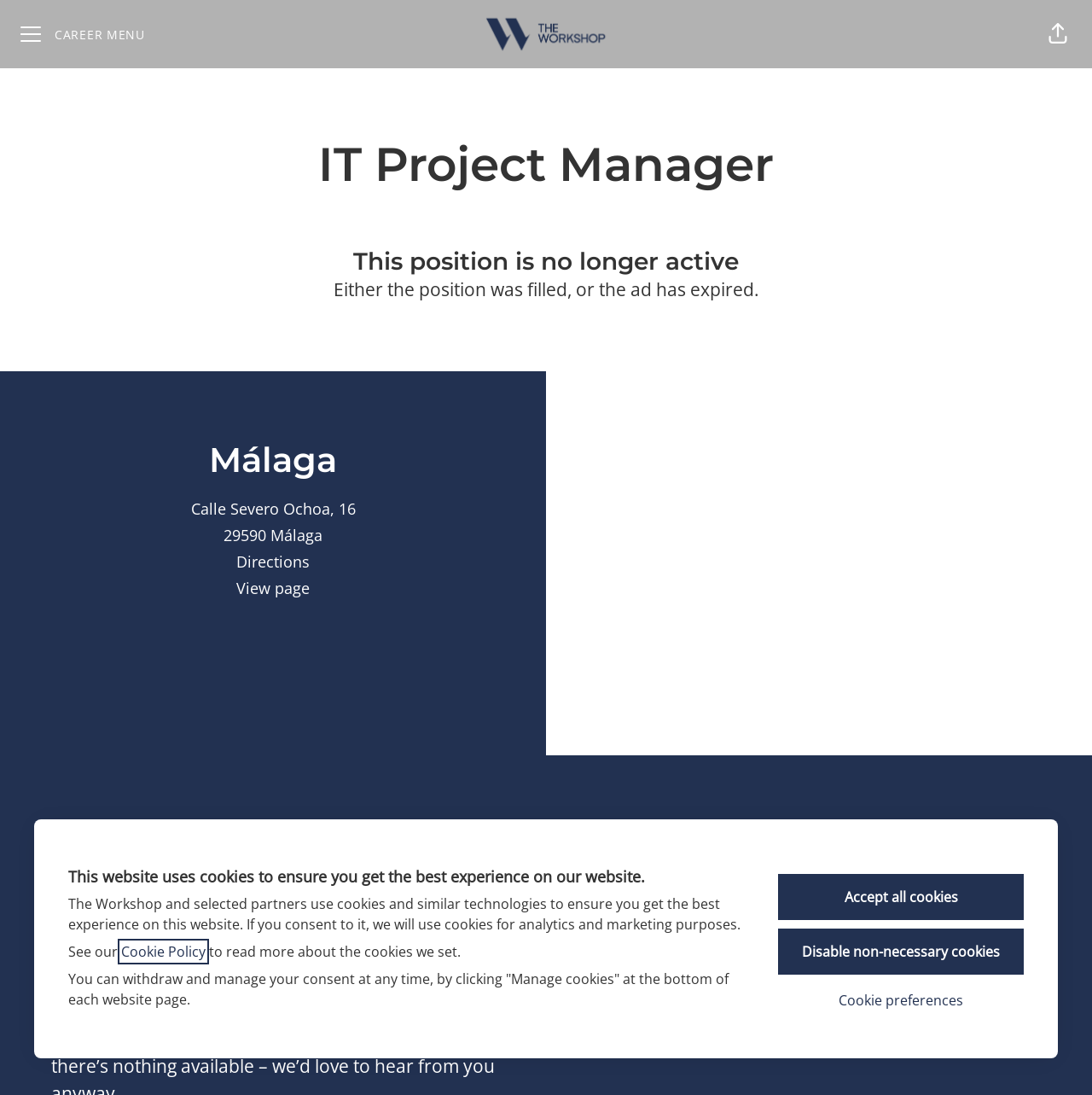Please identify the bounding box coordinates of the element I need to click to follow this instruction: "Share page".

[0.947, 0.009, 0.991, 0.053]